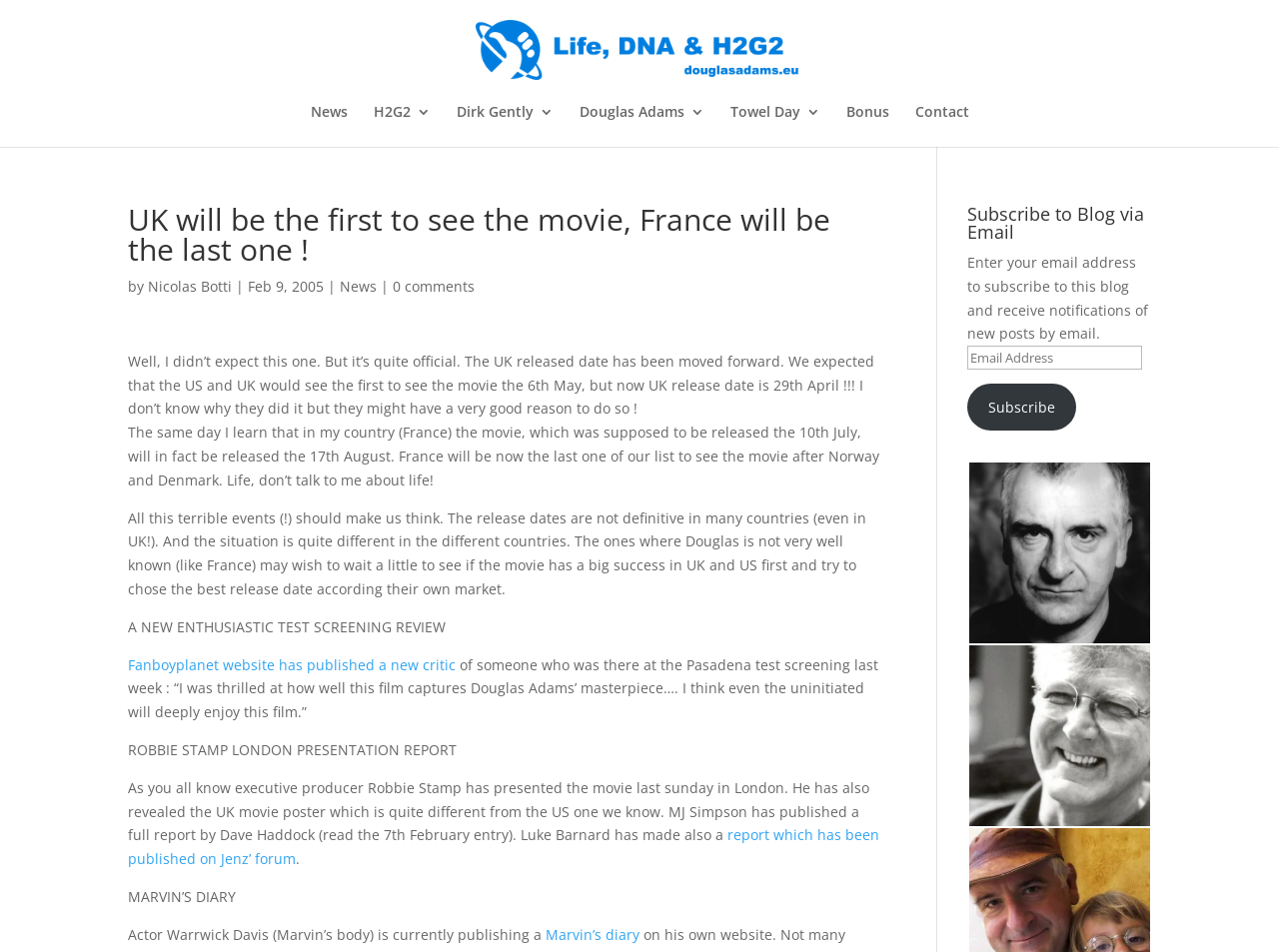What is the name of the actor who plays Marvin's body?
Refer to the image and give a detailed answer to the question.

The answer can be found in the section 'MARVIN’S DIARY', where it is mentioned that 'Actor Warrwick Davis (Marvin’s body) is currently publishing a Marvin’s diary'.